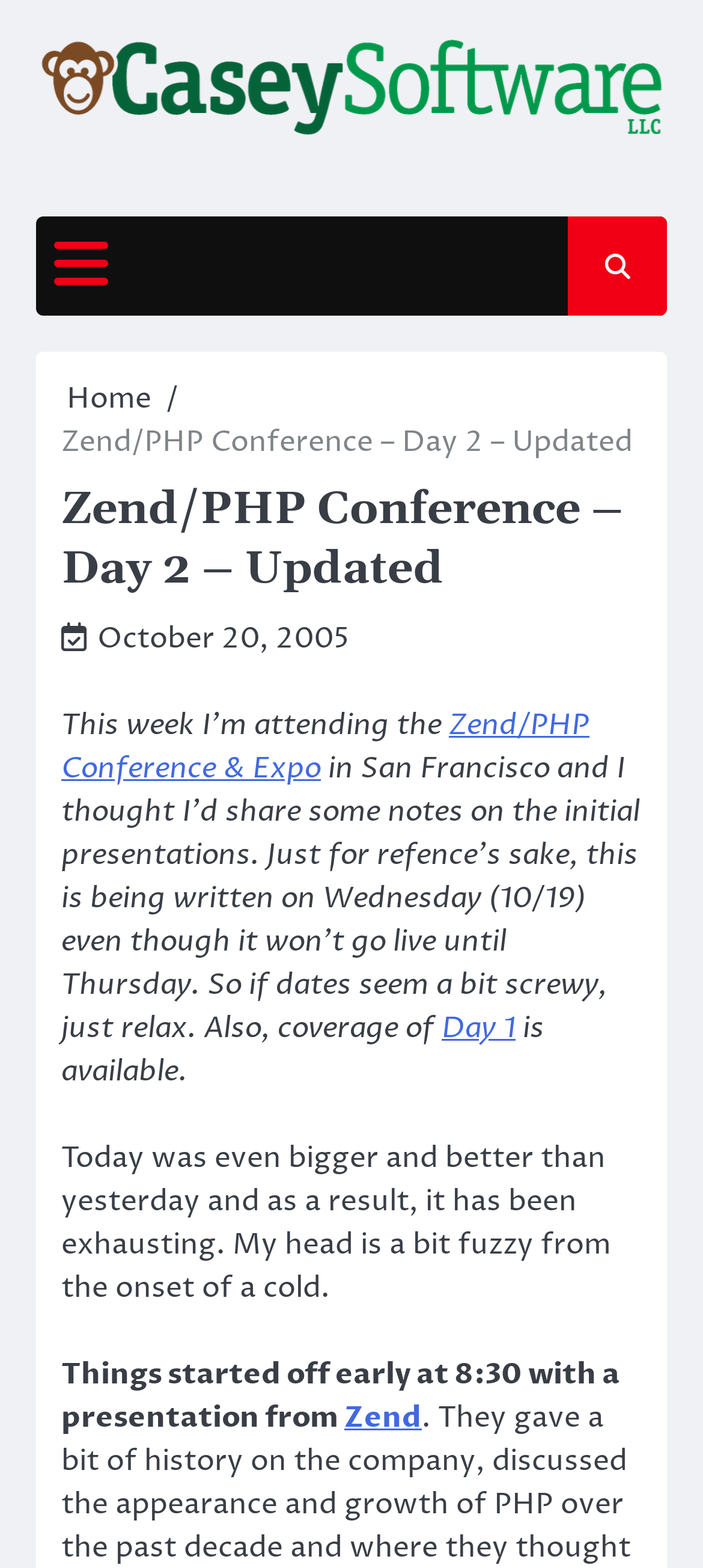Respond with a single word or phrase for the following question: 
What is the date of the conference?

October 20, 2005